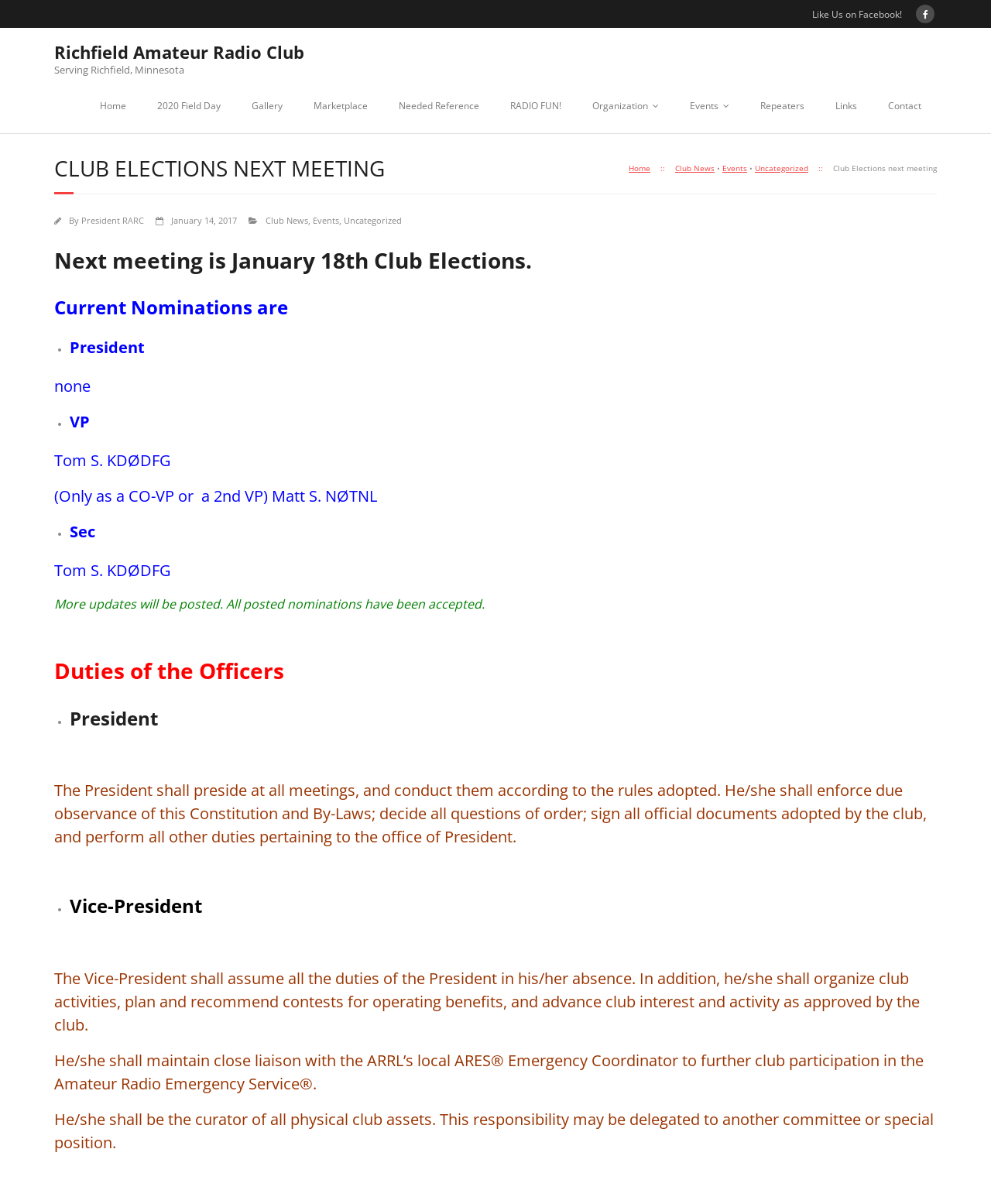Offer a thorough description of the webpage.

The webpage is about the Richfield Amateur Radio Club, specifically focusing on the club elections and next meeting. At the top, there is a Facebook link and a heading that reads "Richfield Amateur Radio Club Serving Richfield, Minnesota". Below this, there is a navigation menu with links to various pages, including "Home", "2020 Field Day", "Gallery", and more.

The main content of the page is divided into sections. The first section has a heading "CLUB ELECTIONS NEXT MEETING" and provides information about the next meeting, which is scheduled for January 18th. Below this, there is a list of current nominations, including President, VP, and Sec positions, with the names of the nominees and their call signs.

The second section has a heading "Duties of the Officers" and provides detailed descriptions of the responsibilities of the President, Vice-President, and other officers. The text is organized in a list format with bullet points, making it easy to read and understand.

Throughout the page, there are also links to other pages, such as "Club News", "Events", and "Uncategorized", which suggest that the website has a blog or news section. The overall layout of the page is clean and easy to navigate, with clear headings and concise text.